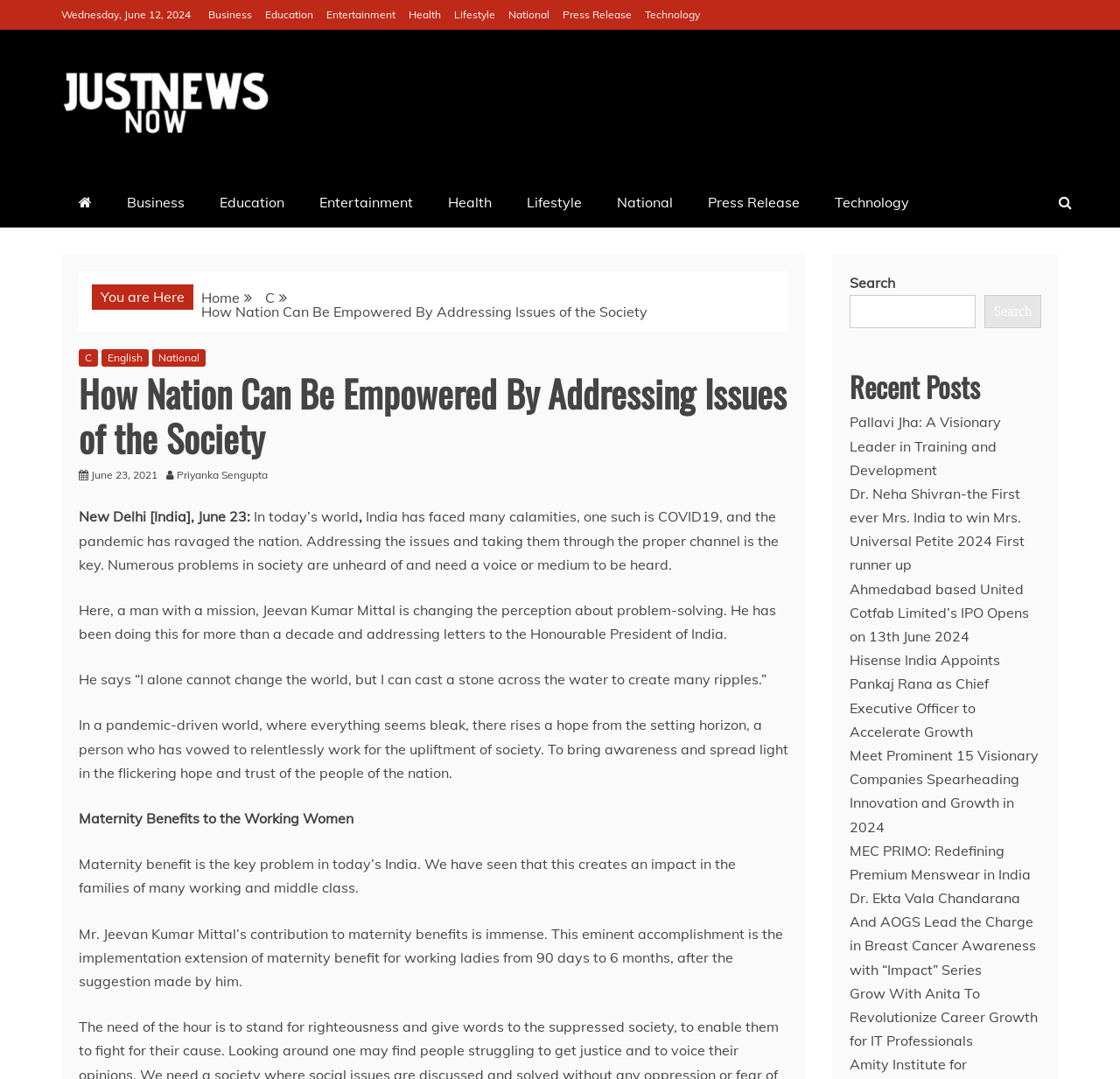Indicate the bounding box coordinates of the clickable region to achieve the following instruction: "Read the 'How Nation Can Be Empowered By Addressing Issues of the Society' article."

[0.07, 0.344, 0.704, 0.432]